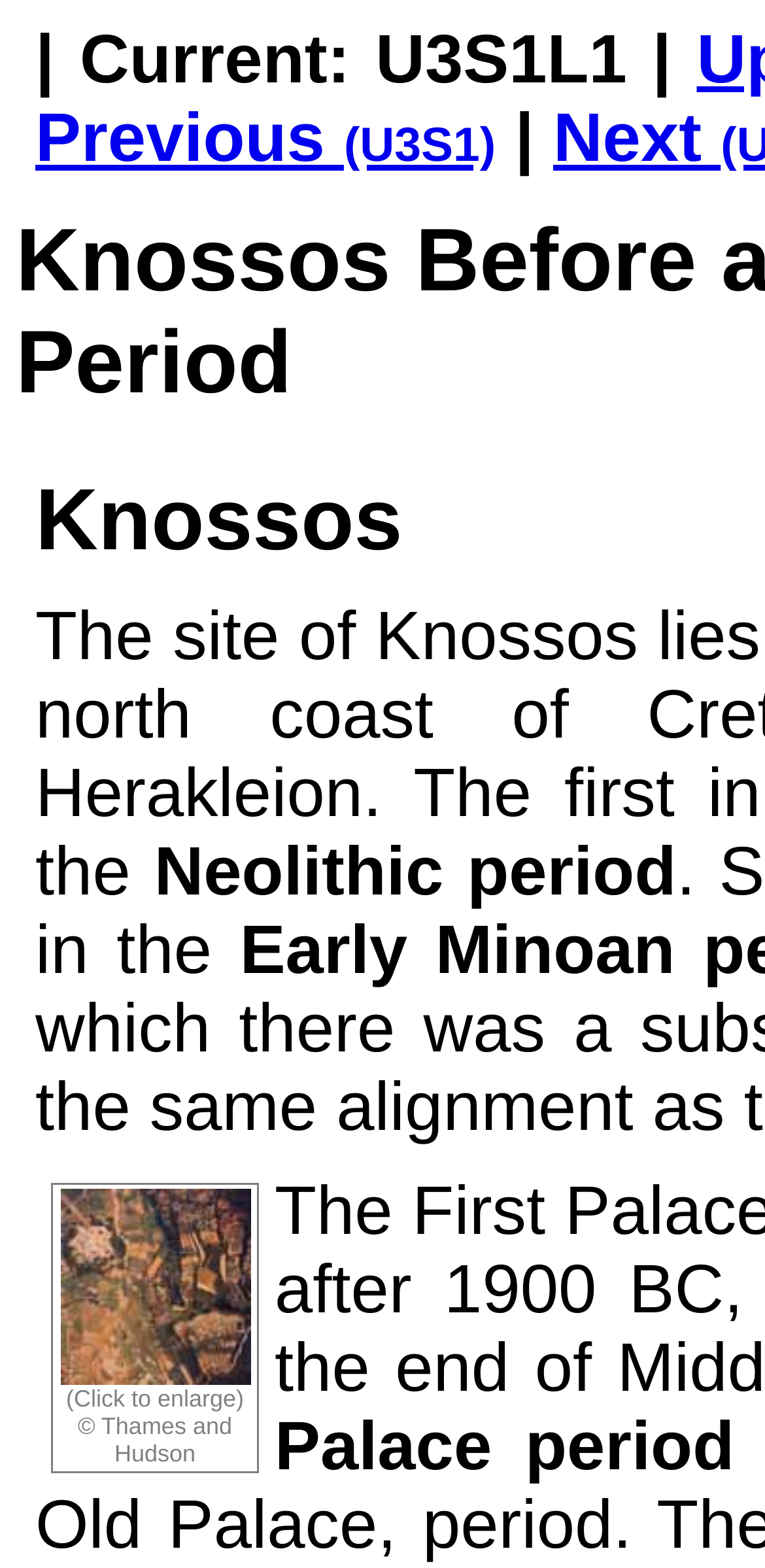Provide a one-word or brief phrase answer to the question:
What is the period described in the text?

Neolithic period